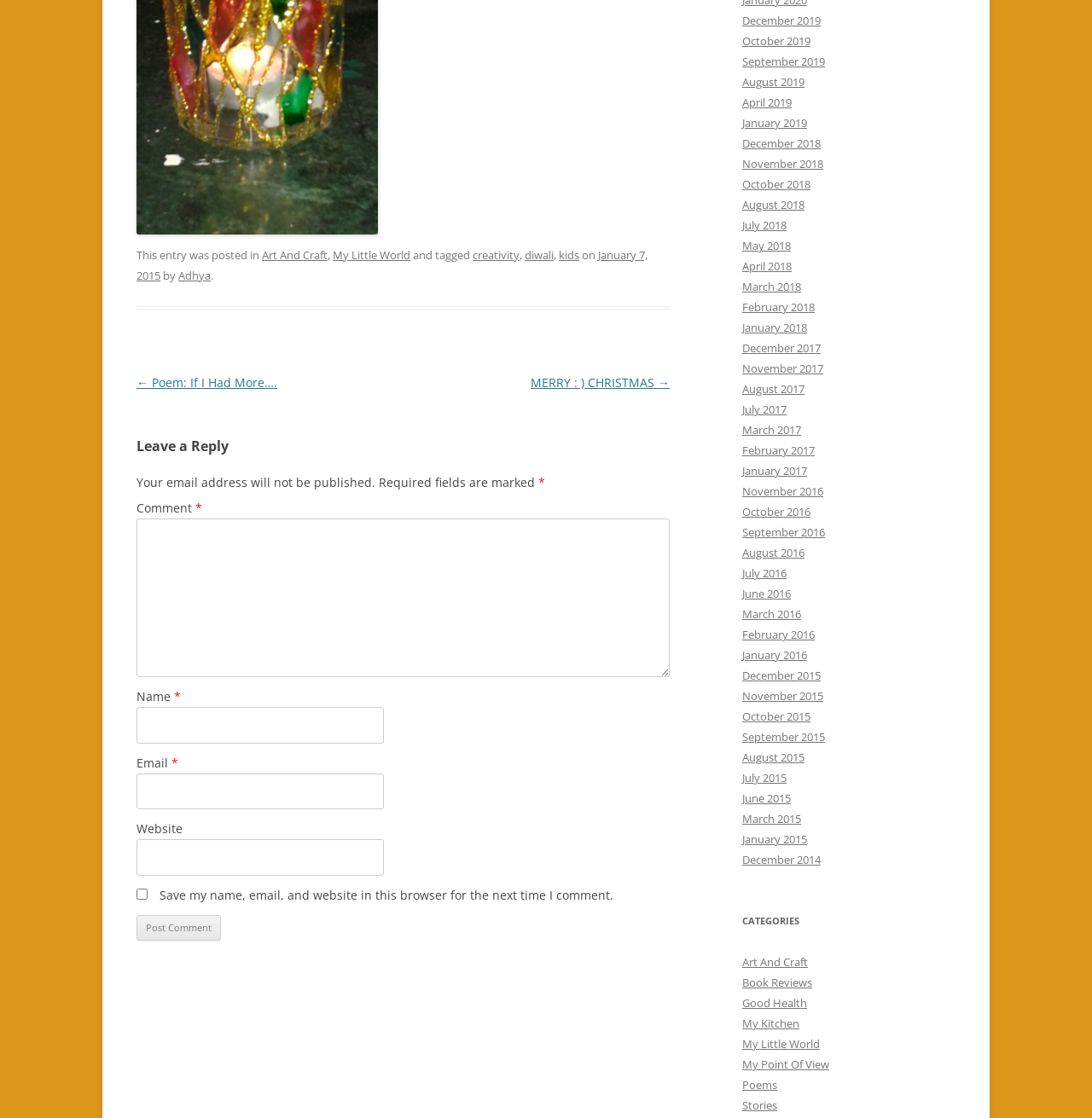How many links are there in the post navigation section?
Please answer the question with as much detail and depth as you can.

The post navigation section is located below the post content, and it contains two links: '← Poem: If I Had More….' and 'MERRY : ) CHRISTMAS →'.